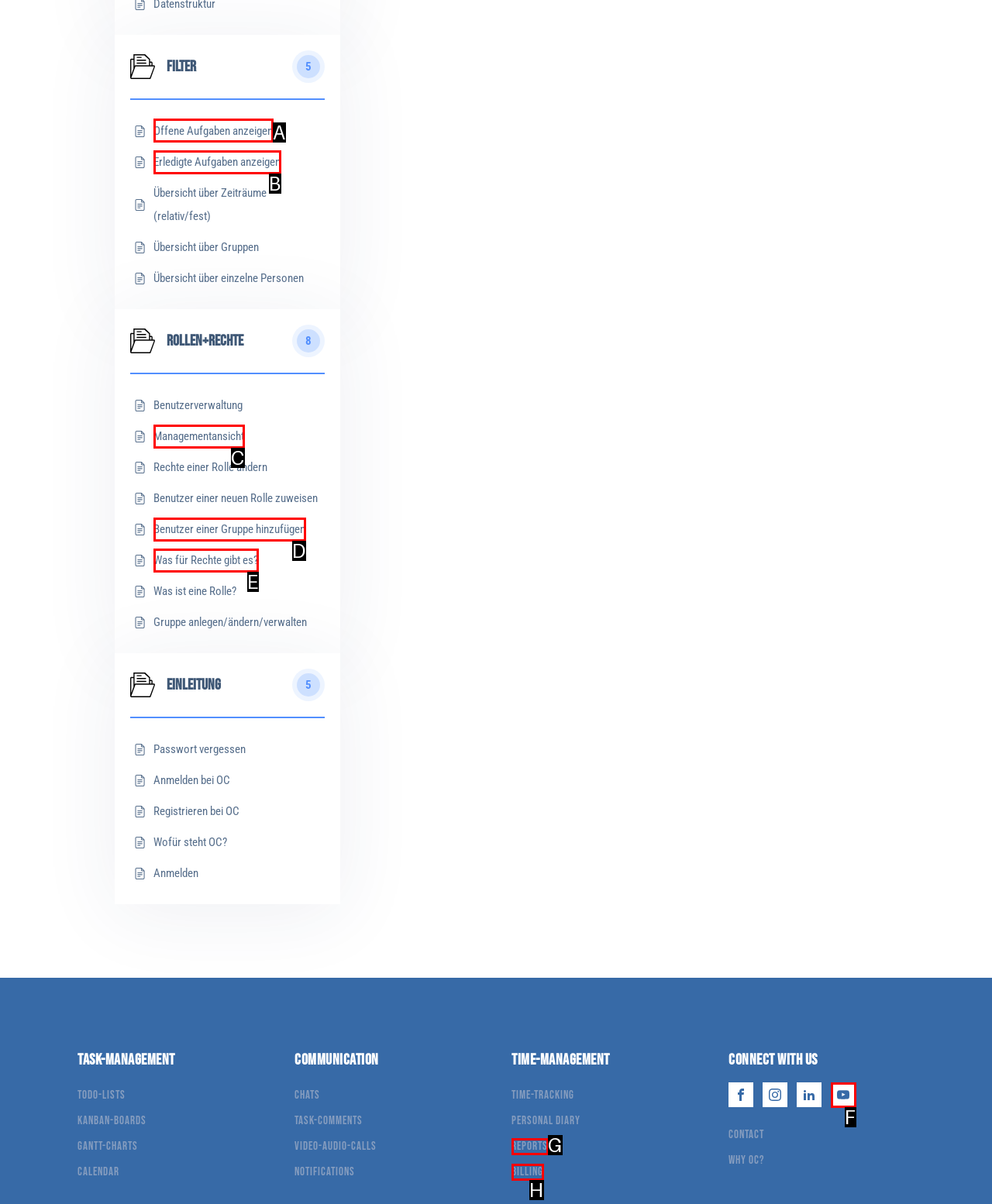Determine the right option to click to perform this task: Show open tasks
Answer with the correct letter from the given choices directly.

A